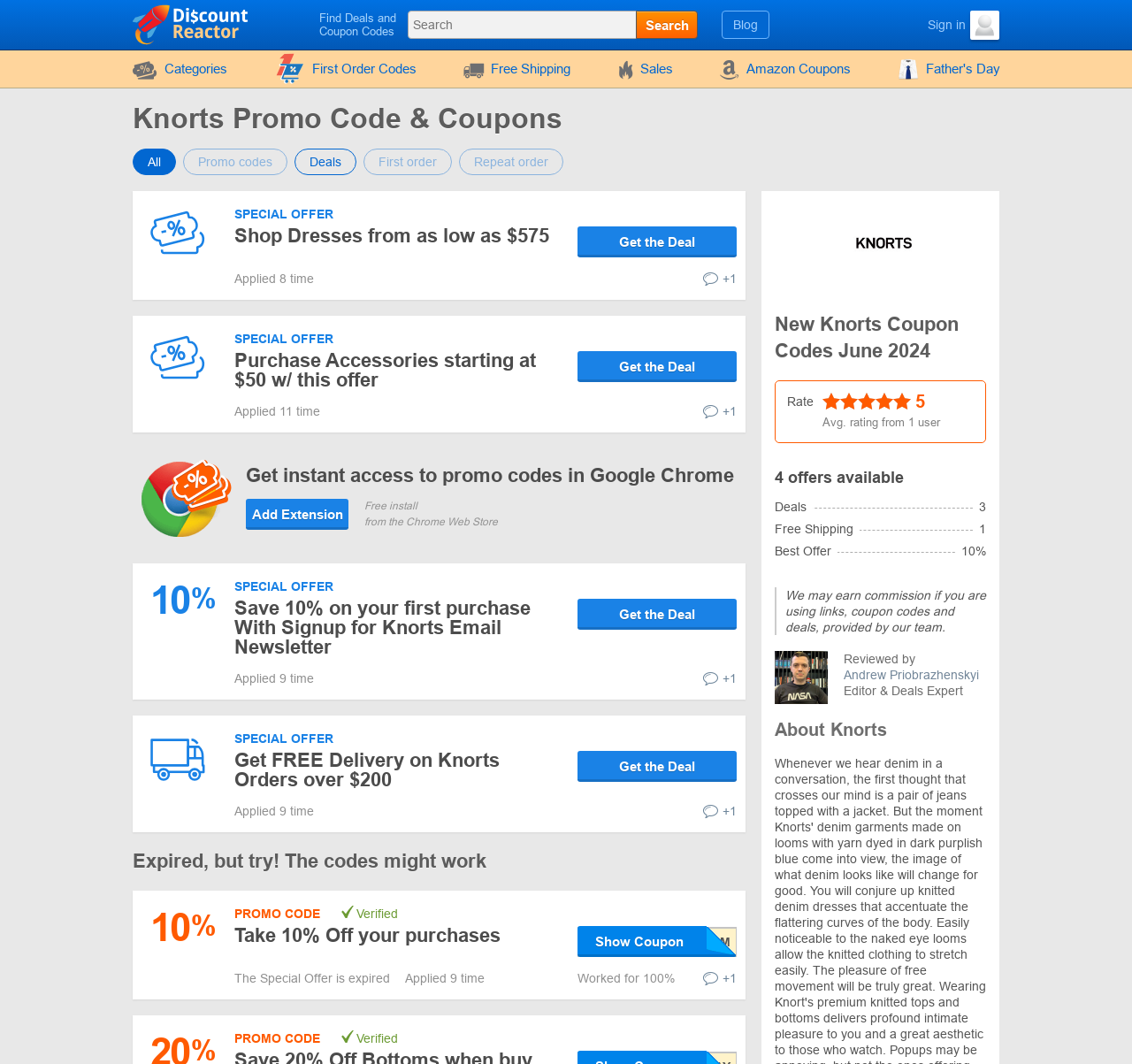What is the maximum discount offered?
Based on the image, give a one-word or short phrase answer.

10% OFF